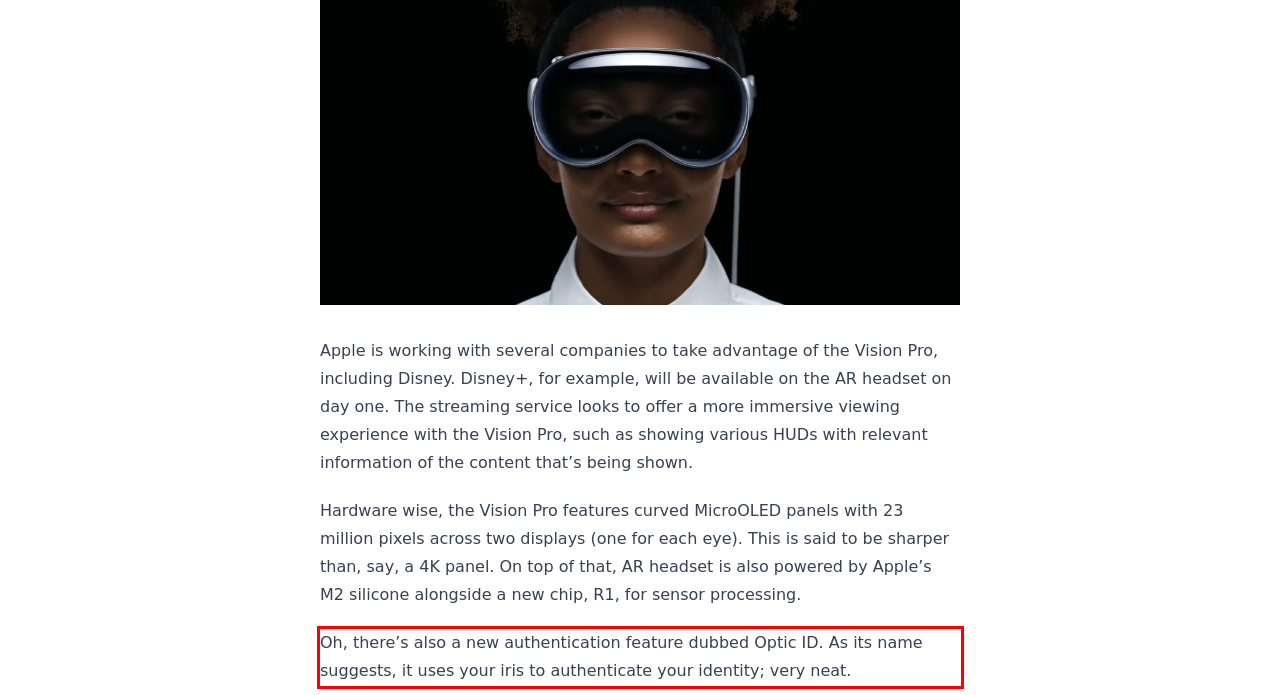In the screenshot of the webpage, find the red bounding box and perform OCR to obtain the text content restricted within this red bounding box.

Oh, there’s also a new authentication feature dubbed Optic ID. As its name suggests, it uses your iris to authenticate your identity; very neat.